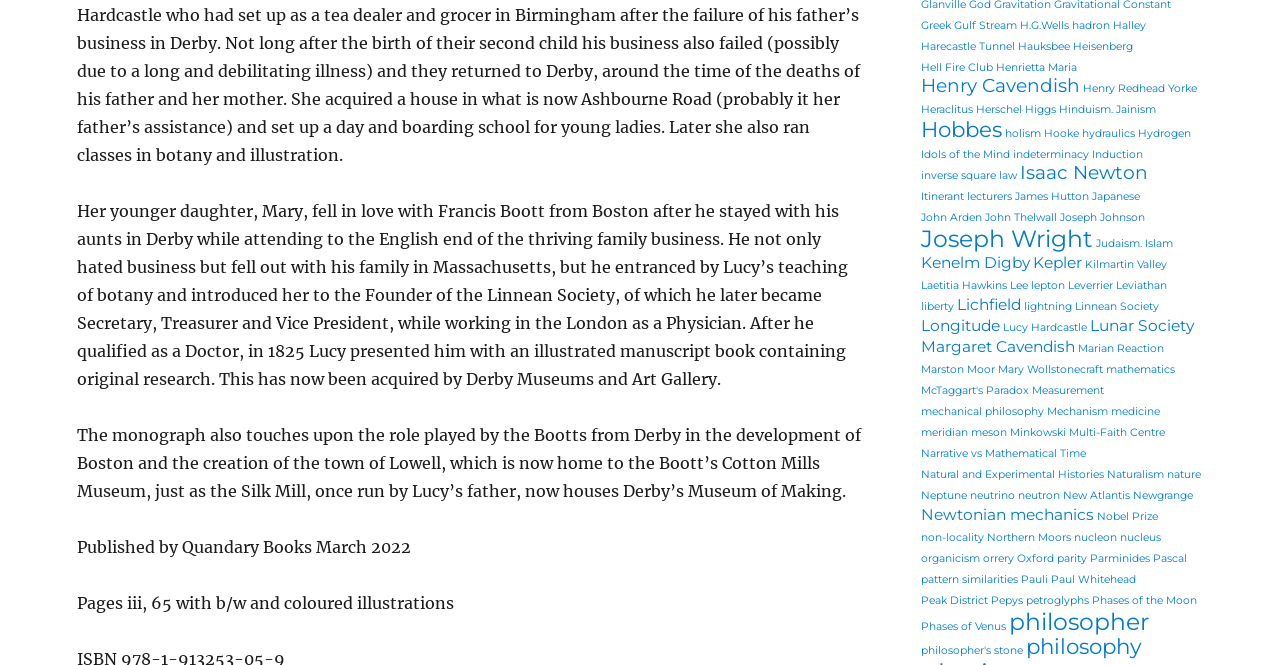What is the name of the book published by Quandary Books in March 2022?
Answer the question with a detailed explanation, including all necessary information.

The text does not specify the title of the book published by Quandary Books in March 2022, but it provides some information about the book's content and illustrations.